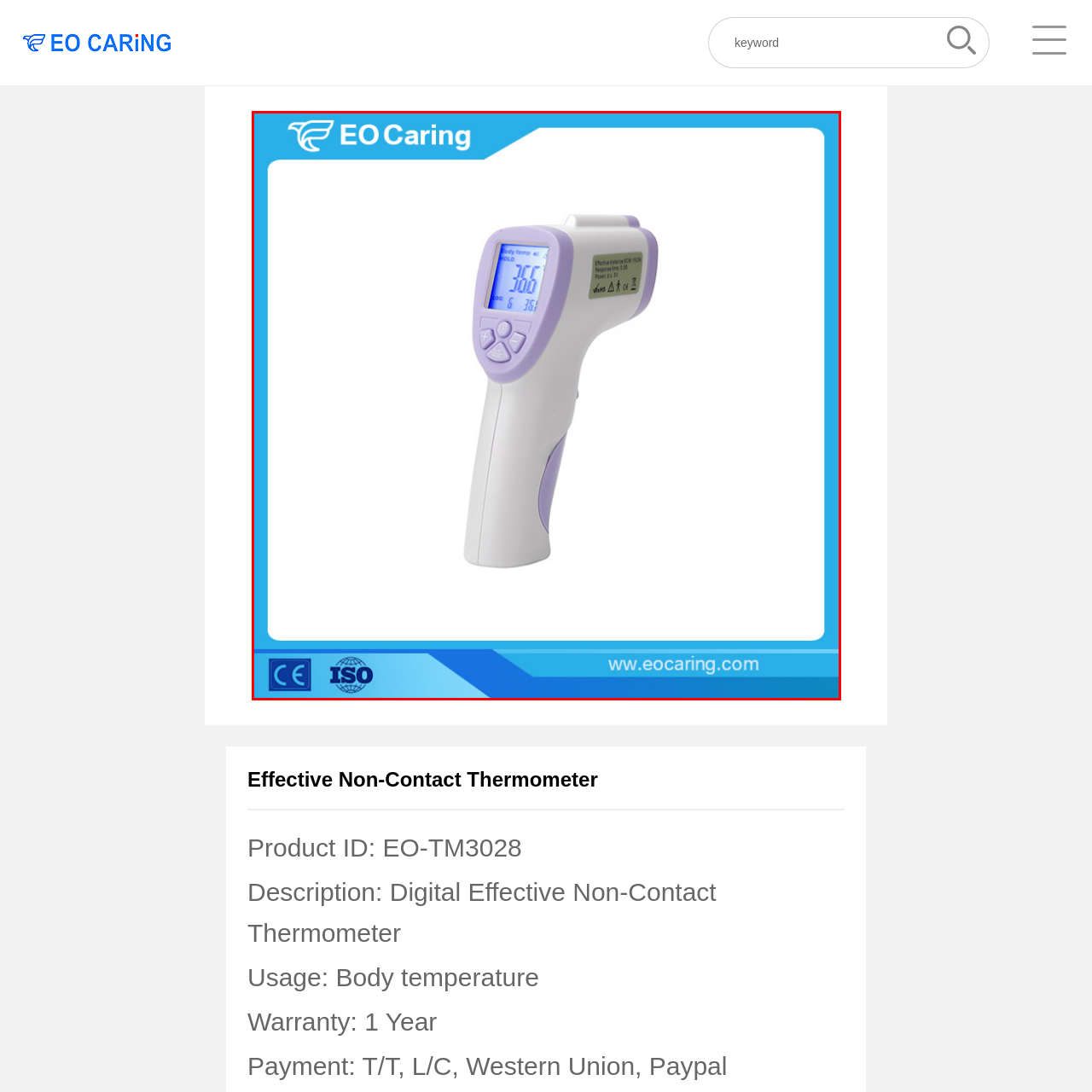Generate an in-depth caption for the image enclosed by the red boundary.

This image showcases an **Effective Non-Contact Thermometer**, specifically designed for measuring body temperature. The thermometer features a sleek design with a prominent LCD screen displaying critical temperature readings: 36.0°C (96.8°F) in a solid digital format, making it easy to read. Additionally, various buttons on the front allow for user-friendly operation.

The thermometer is primarily white with lavender accents, enhancing its modern aesthetic. It serves a vital role in health monitoring, particularly useful in environments requiring quick and non-invasive temperature checks, such as clinics and homes. The device's advanced technology ensures accurate readings while maintaining hygiene by eliminating the need for direct contact.

This effective thermometer is part of EO Caring's product offerings, symbolizing reliability and convenience in health monitoring.